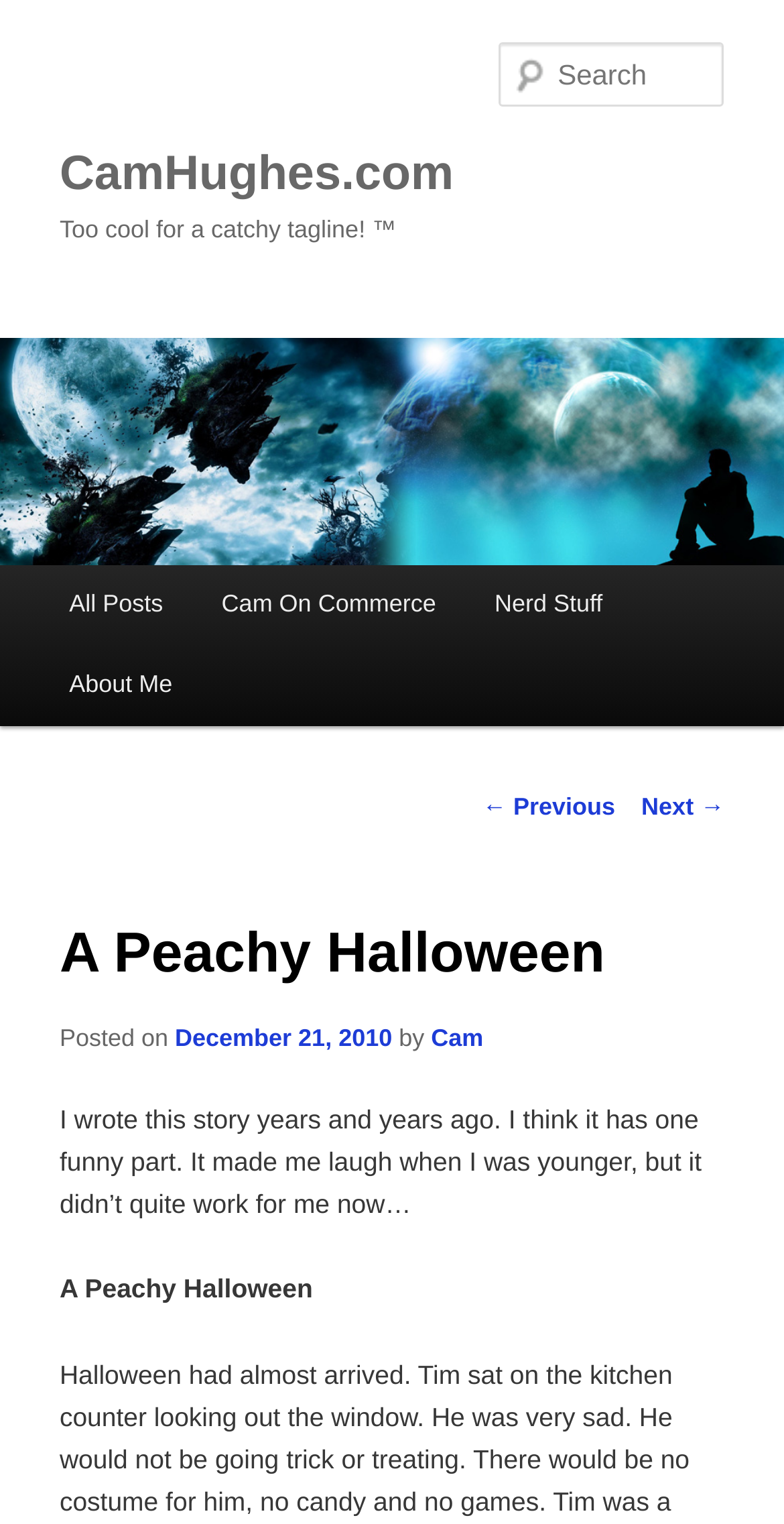Provide an in-depth description of the elements and layout of the webpage.

The webpage is titled "A Peachy Halloween | CamHughes.com" and appears to be a blog post or article. At the top, there is a link to "Skip to primary content" and a heading with the website's title, "CamHughes.com", which is also a link. Below this, there is another heading with the tagline "Too cool for a catchy tagline! ™".

On the left side, there is a vertical menu with links to "All Posts", "Cam On Commerce", "Nerd Stuff", and "About Me". Above this menu, there is a search box labeled "Search".

The main content of the page is a blog post titled "A Peachy Halloween". The post has a heading with the title, followed by a line of text indicating the post date, "Posted on December 21, 2010", and the author, "by Cam". The post content is a short story, which is divided into paragraphs. The story is preceded by a brief introduction, and there is a subheading with the title "A Peachy Halloween" midway through the post.

At the bottom of the page, there are links to navigate to previous and next posts, labeled "← Previous" and "Next →".